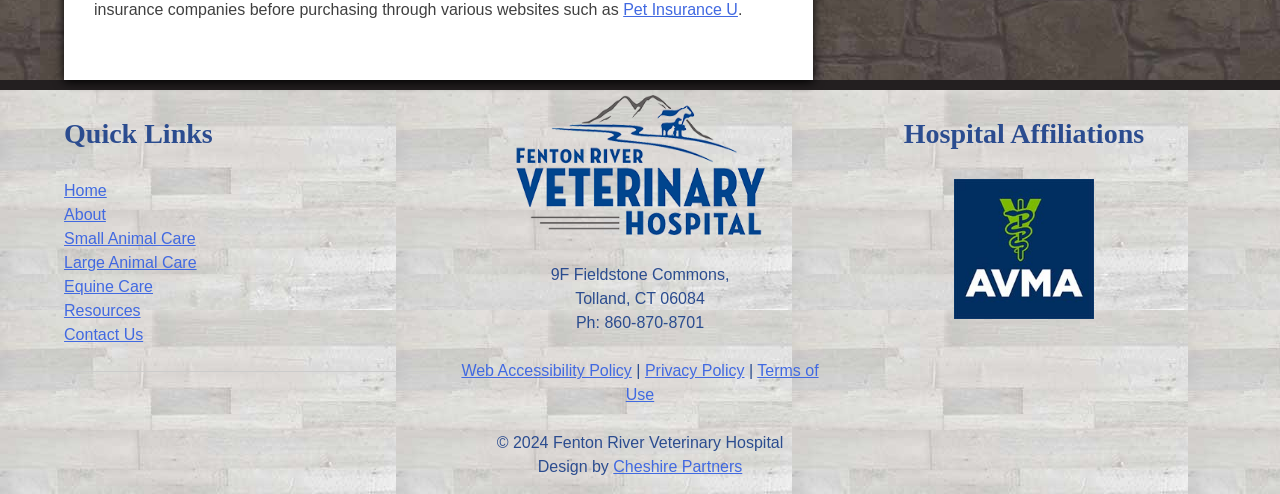What is the name of the veterinary hospital?
Based on the screenshot, provide your answer in one word or phrase.

Fenton River Veterinary Hospital